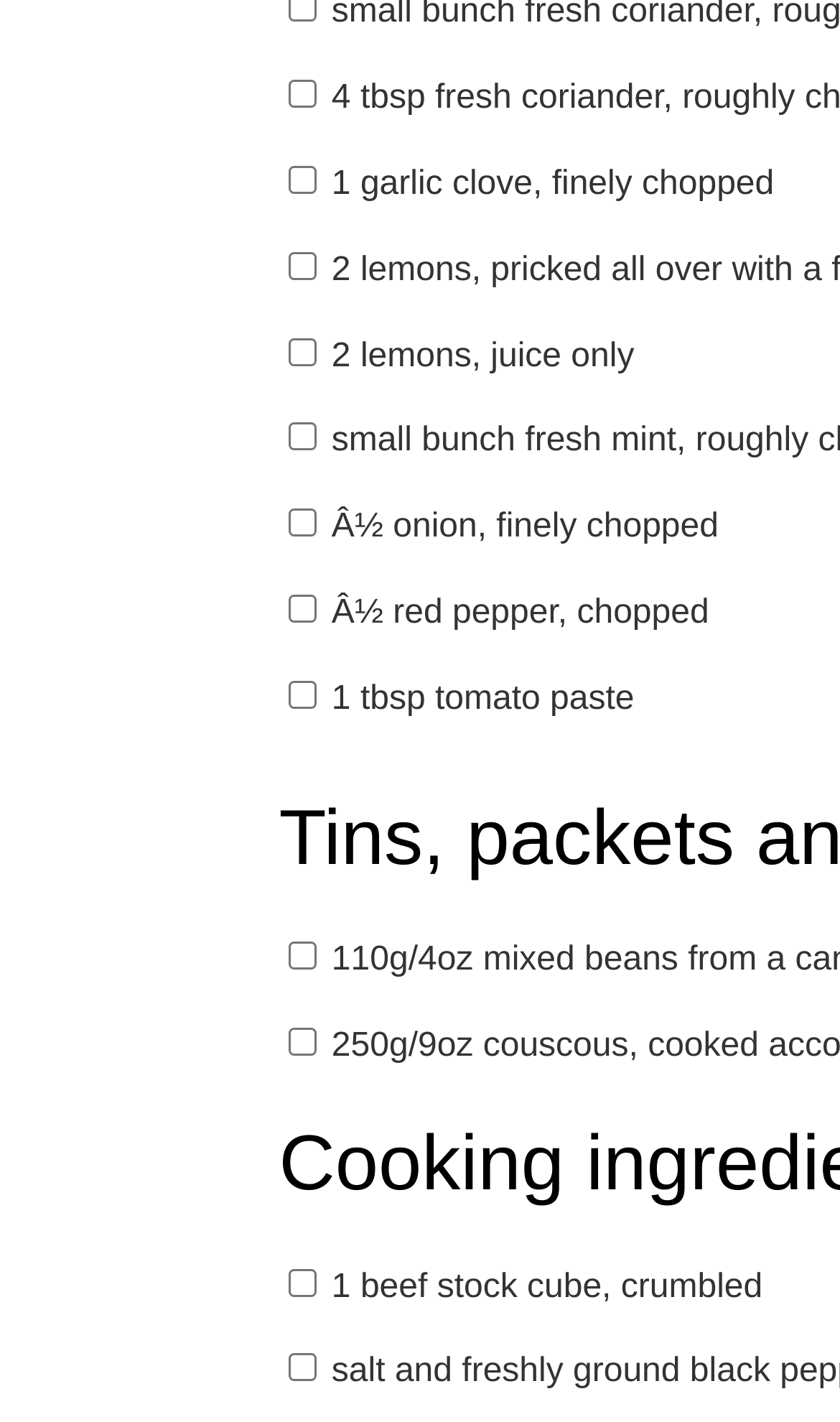Find the coordinates for the bounding box of the element with this description: "parent_node: 1 tbsp tomato paste".

[0.342, 0.479, 0.376, 0.498]